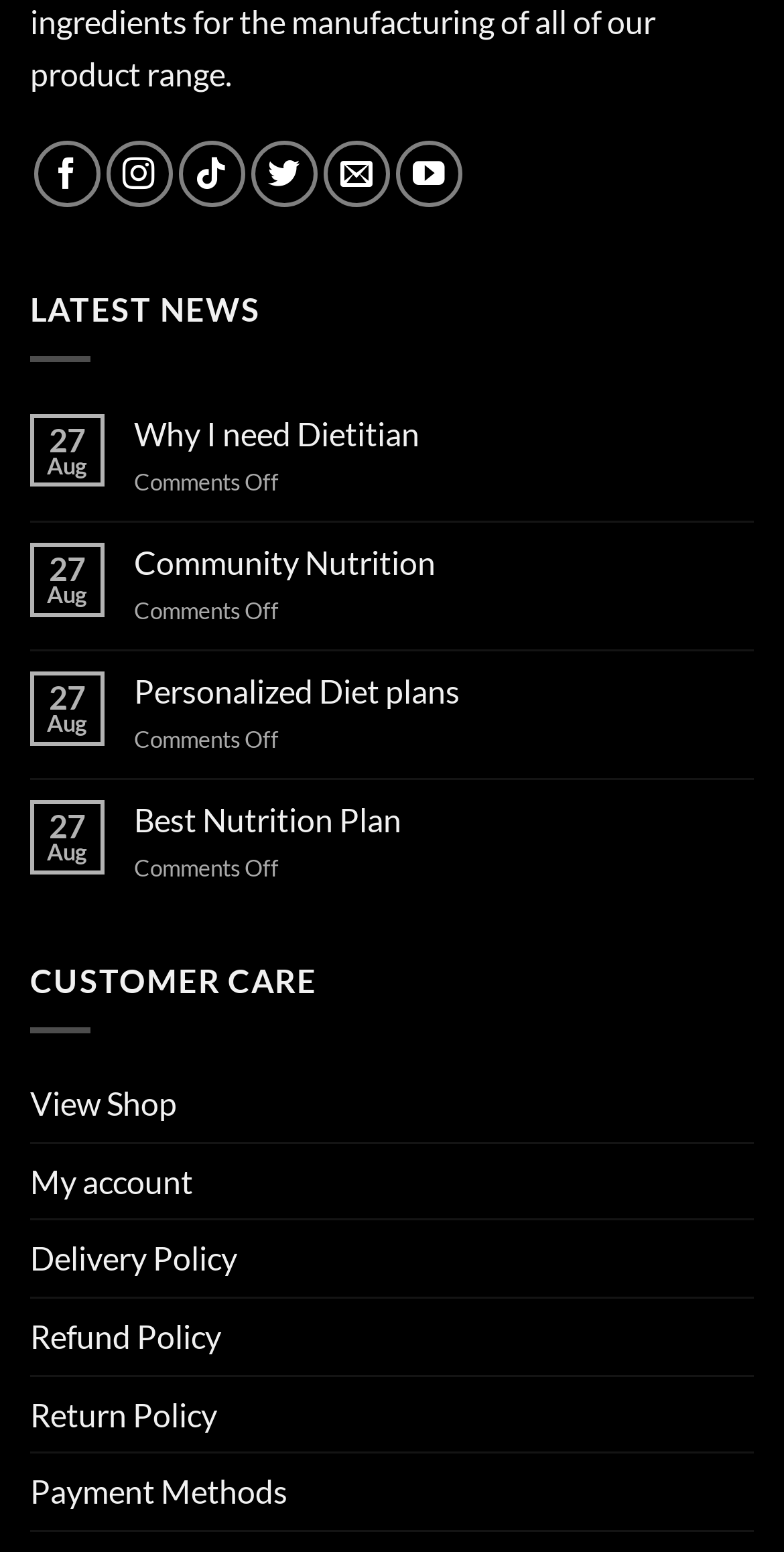Locate the bounding box coordinates of the area you need to click to fulfill this instruction: 'Read the latest news'. The coordinates must be in the form of four float numbers ranging from 0 to 1: [left, top, right, bottom].

[0.038, 0.186, 0.333, 0.211]